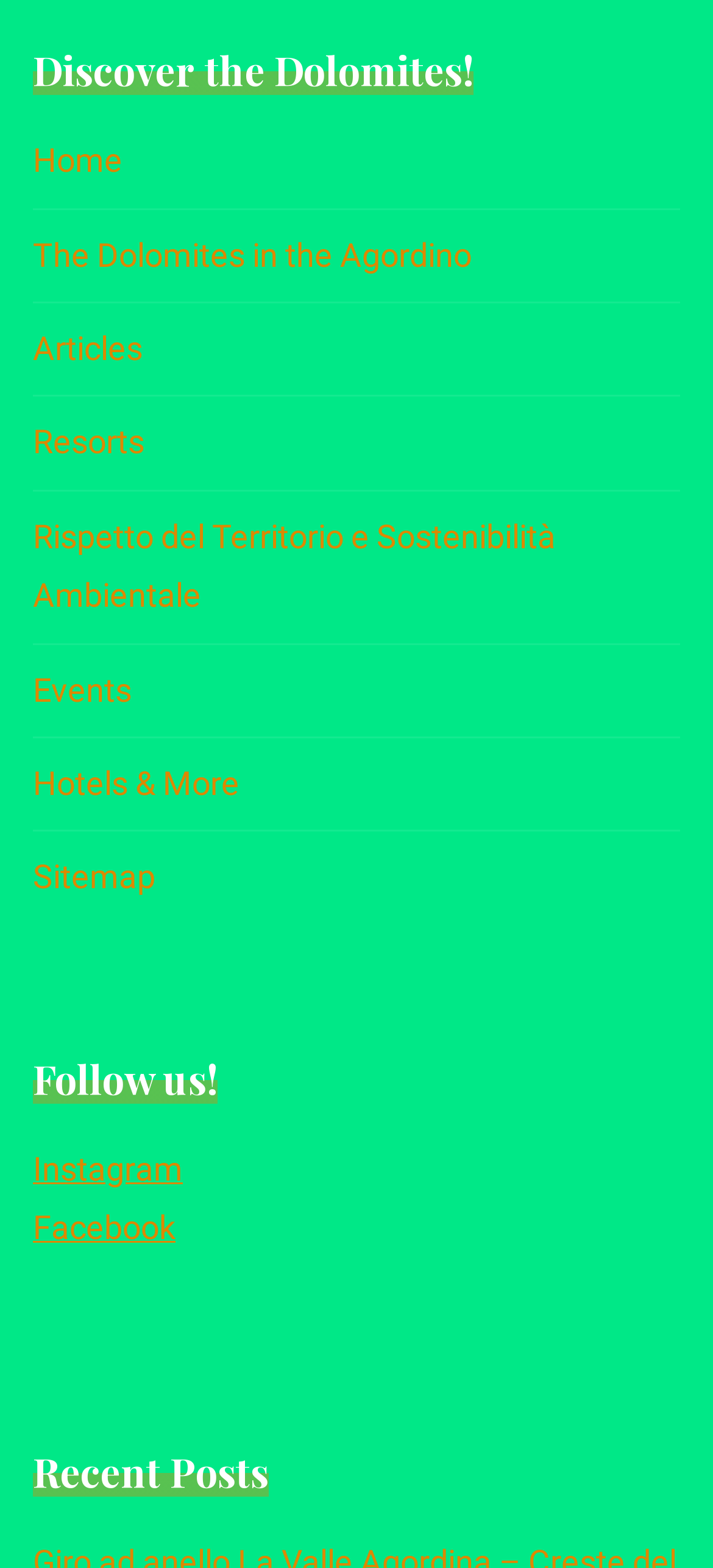Give the bounding box coordinates for the element described as: "The Dolomites in the Agordino".

[0.046, 0.15, 0.662, 0.174]